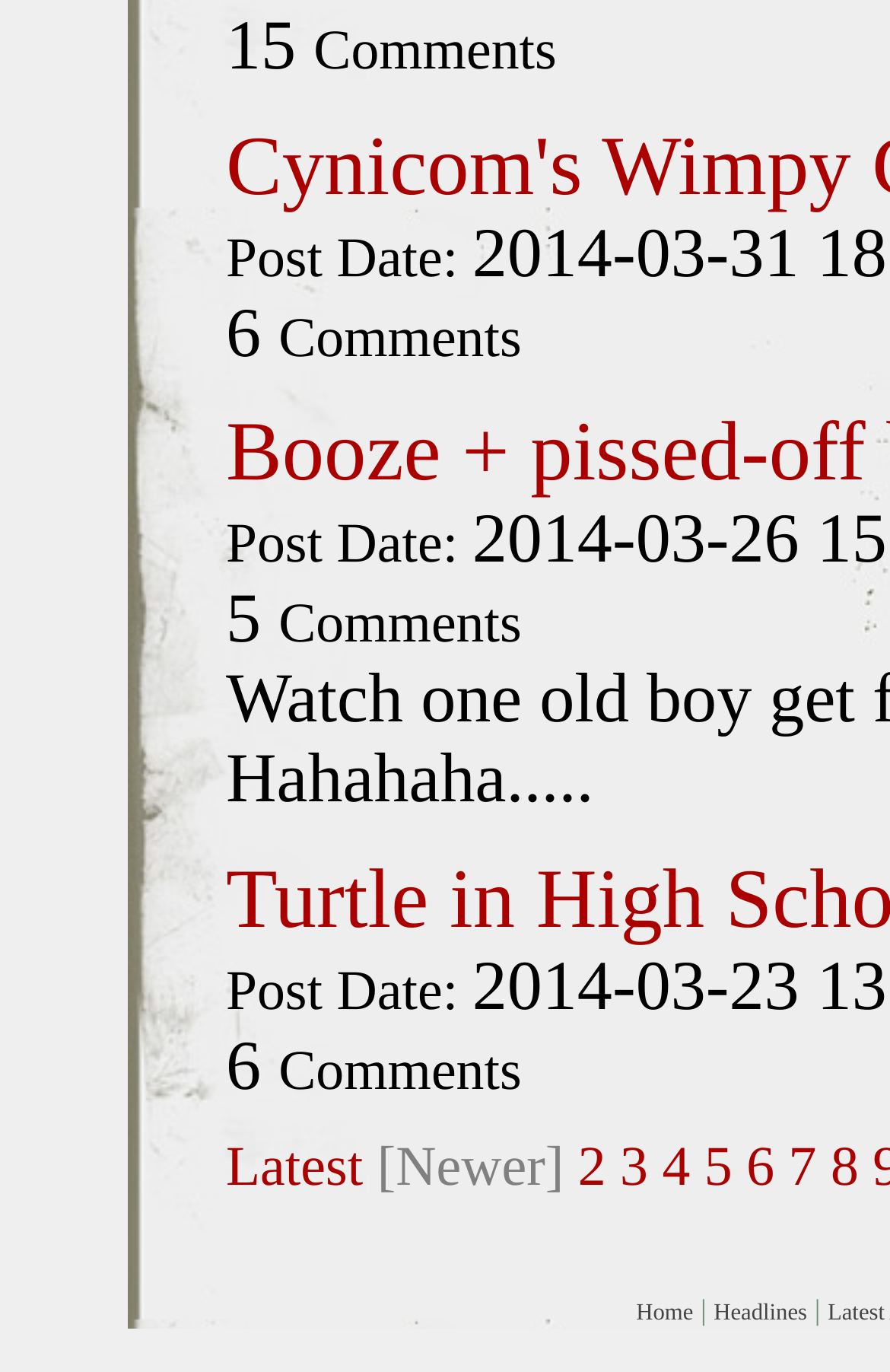How many links are there in the pagination section?
Answer the question in as much detail as possible.

I identified the pagination section by looking at the links with numbers '2' to '8' and the 'Latest' and '[Newer]' links. I counted the number of links in this section and found that there are 8 links.